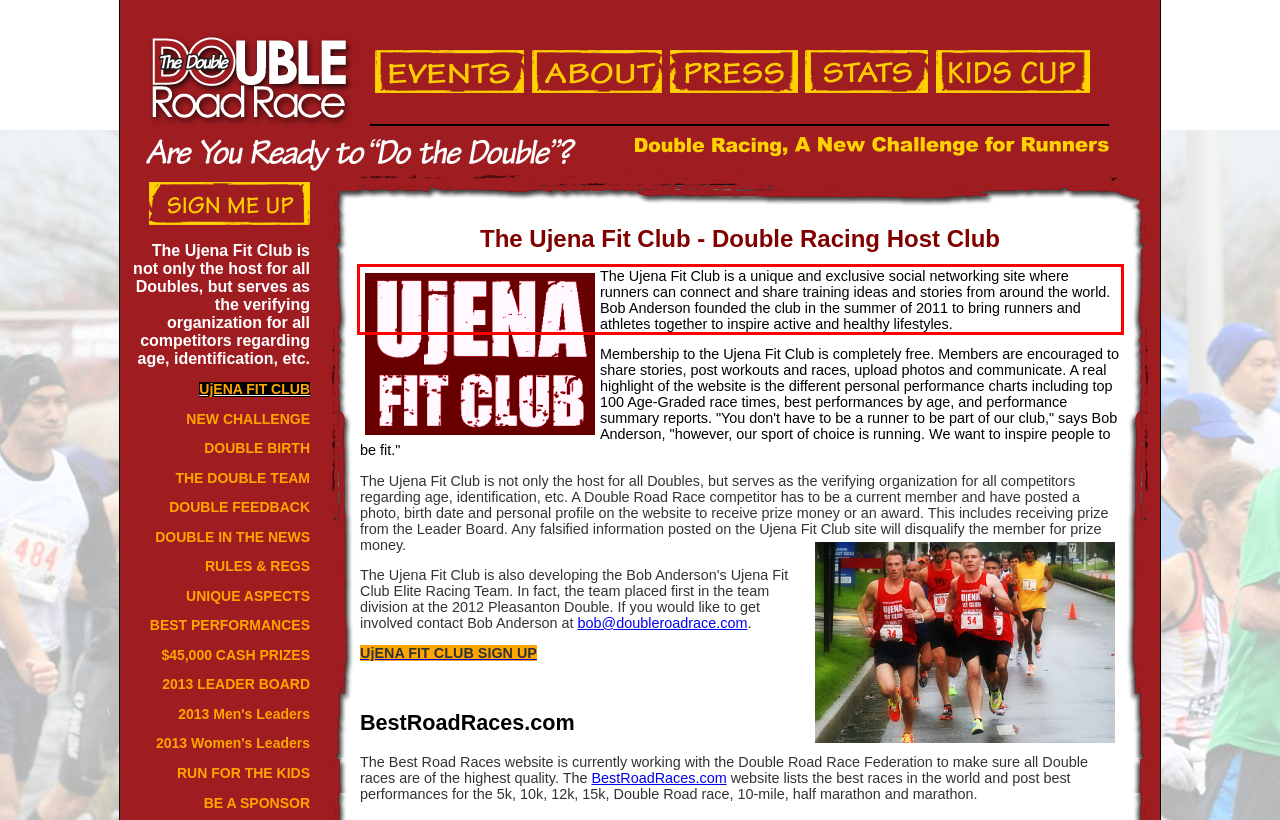You are provided with a screenshot of a webpage that includes a red bounding box. Extract and generate the text content found within the red bounding box.

The Ujena Fit Club is a unique and exclusive social networking site where runners can connect and share training ideas and stories from around the world. Bob Anderson founded the club in the summer of 2011 to bring runners and athletes together to inspire active and healthy lifestyles.